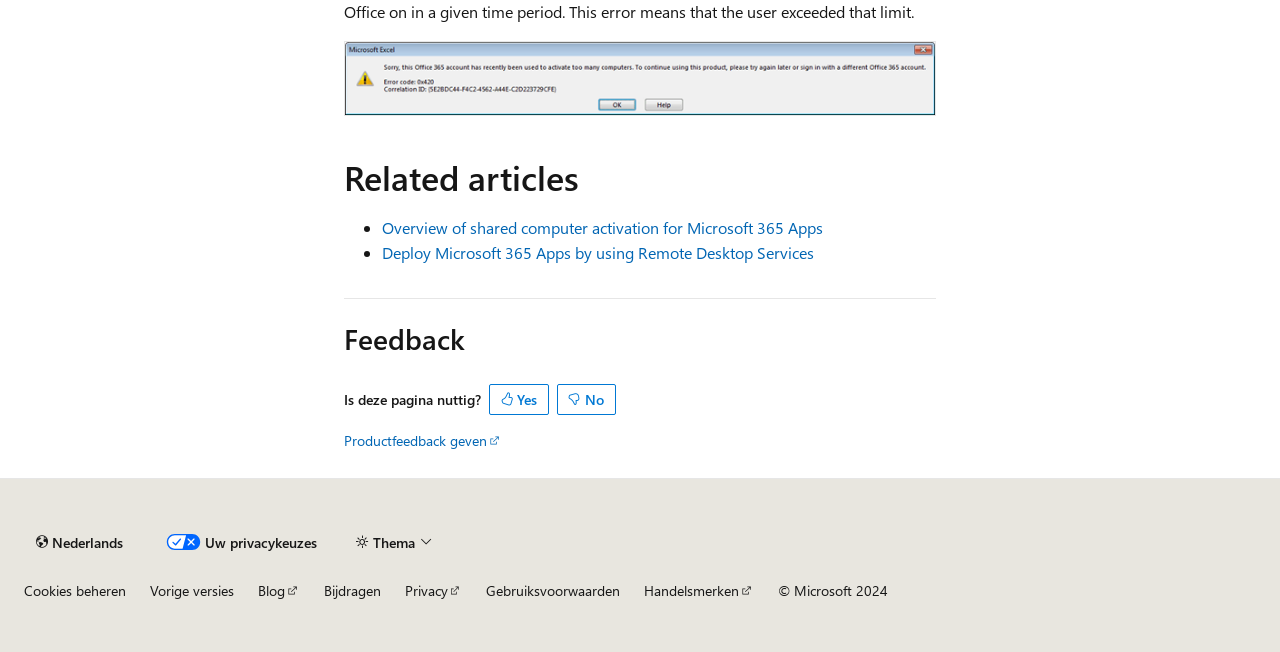Could you provide the bounding box coordinates for the portion of the screen to click to complete this instruction: "View related articles about Microsoft 365 Apps"?

[0.298, 0.333, 0.643, 0.365]